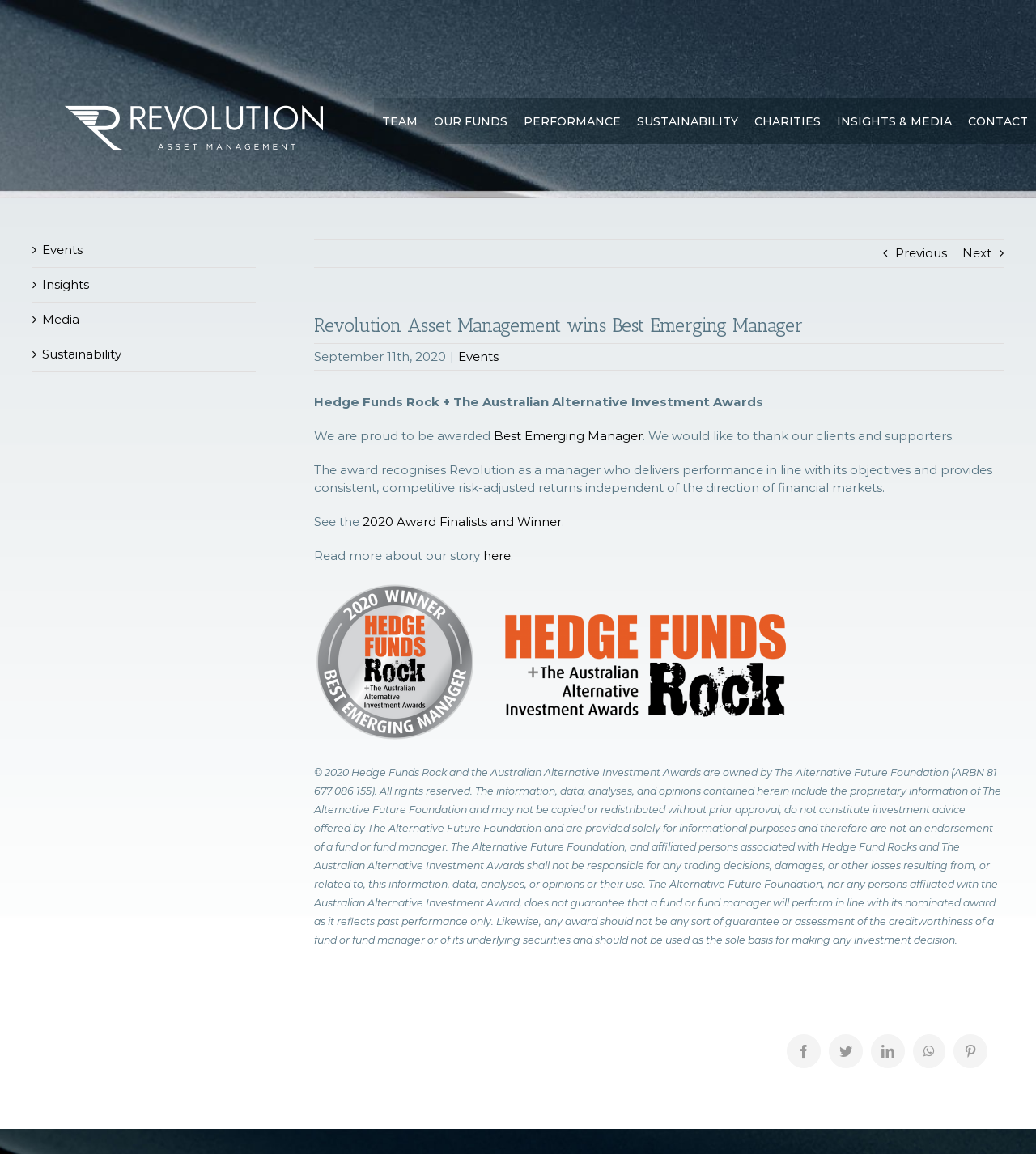Locate the bounding box coordinates of the element that should be clicked to fulfill the instruction: "Click the 'TEAM' link in the main menu".

[0.361, 0.056, 0.411, 0.154]